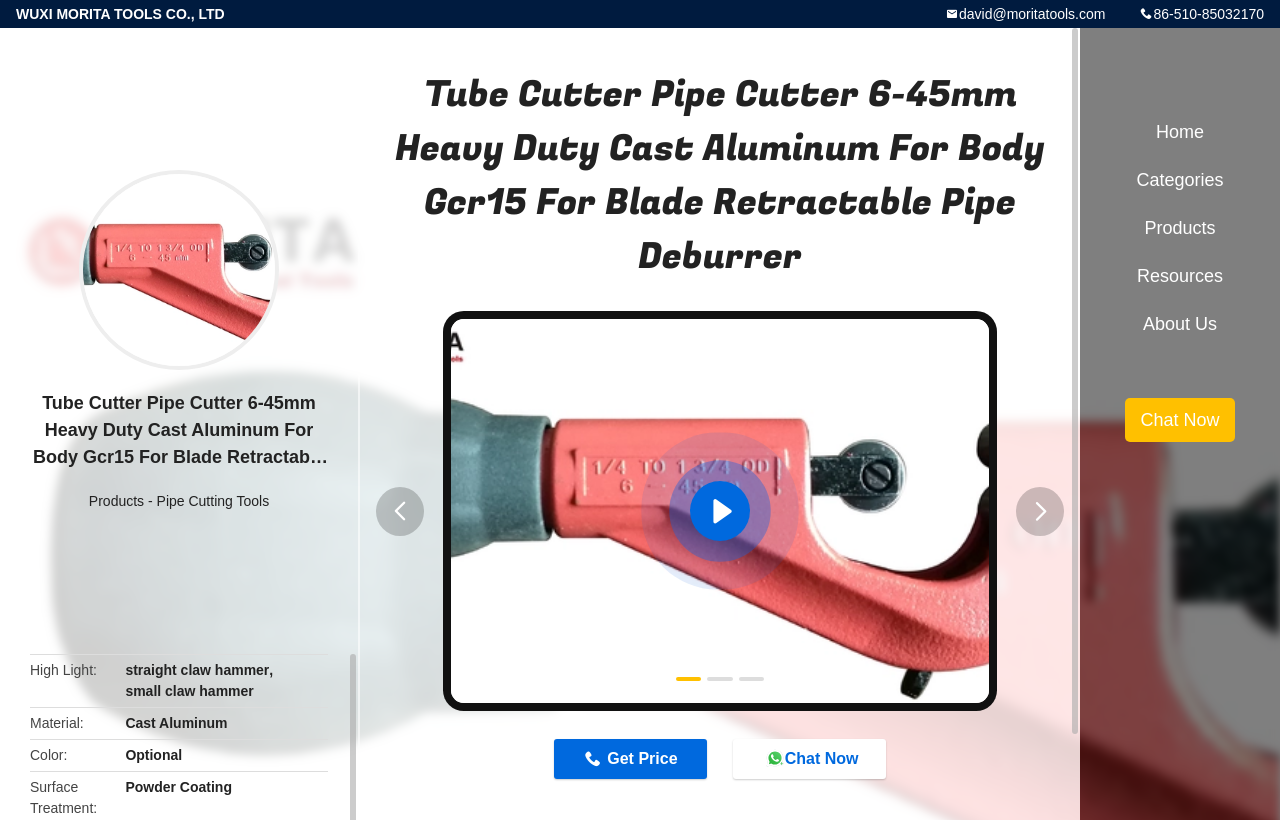Please respond in a single word or phrase: 
What is the surface treatment of the tube cutter?

Powder Coating